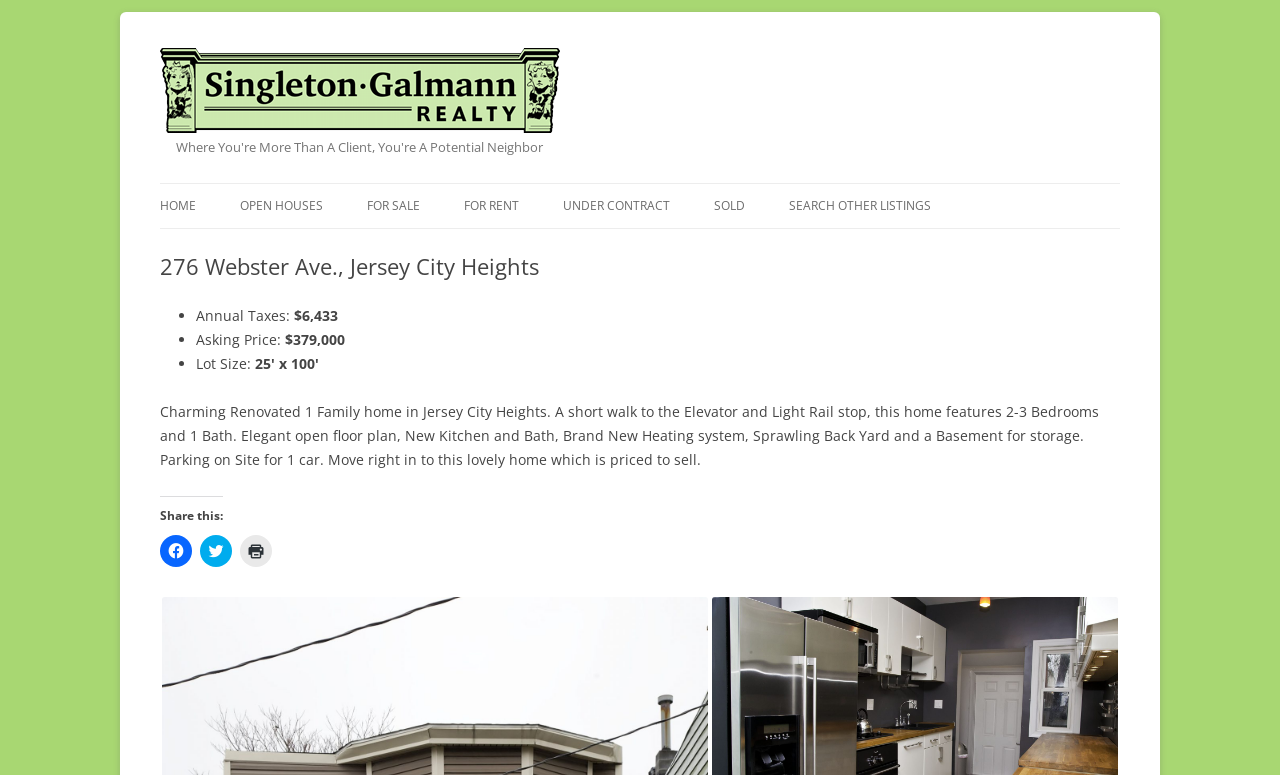Pinpoint the bounding box coordinates of the area that should be clicked to complete the following instruction: "Click on Singleton Galmann Realty". The coordinates must be given as four float numbers between 0 and 1, i.e., [left, top, right, bottom].

[0.125, 0.031, 0.388, 0.093]